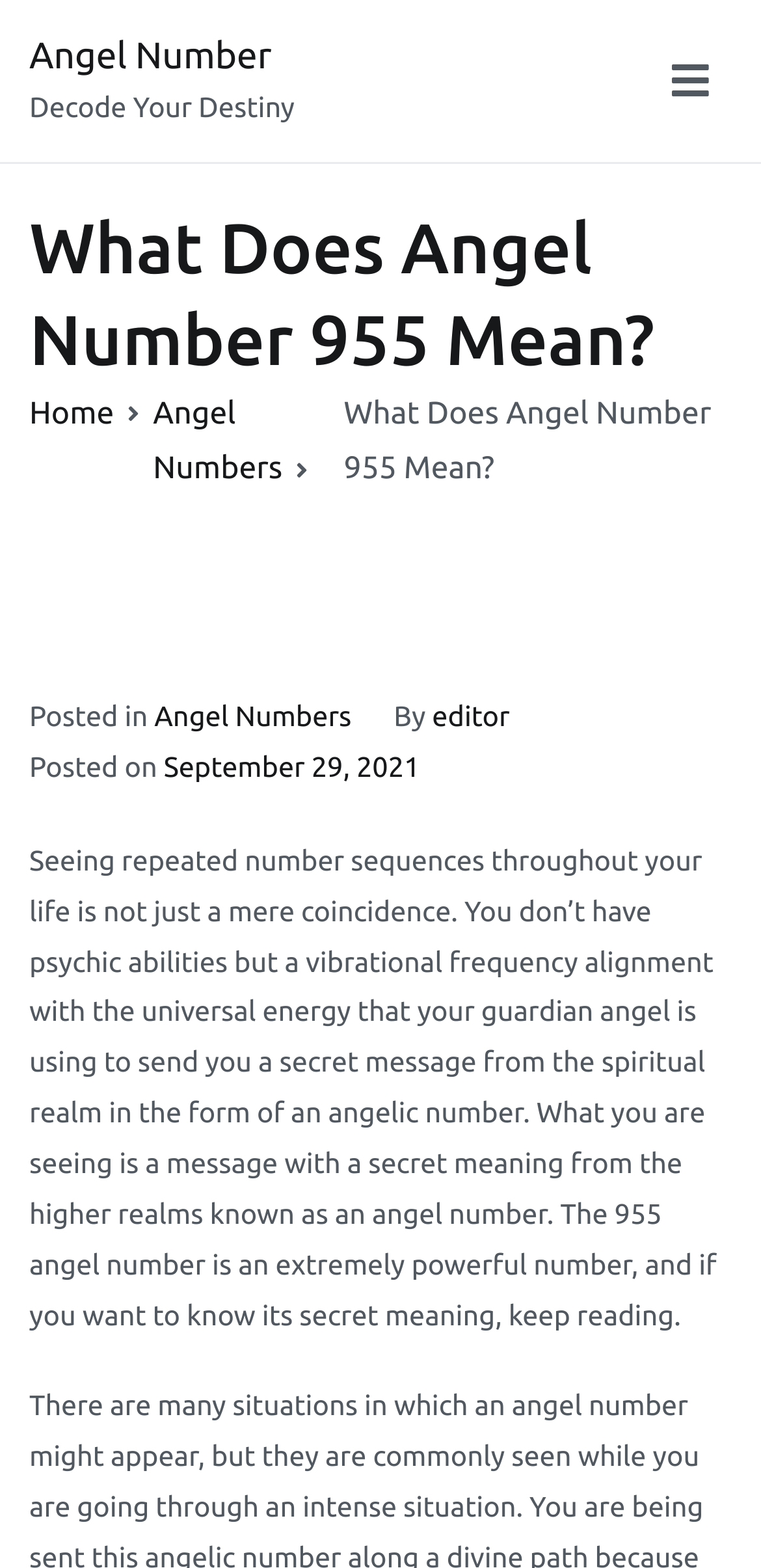Respond to the question below with a concise word or phrase:
When was the article posted?

September 29, 2021